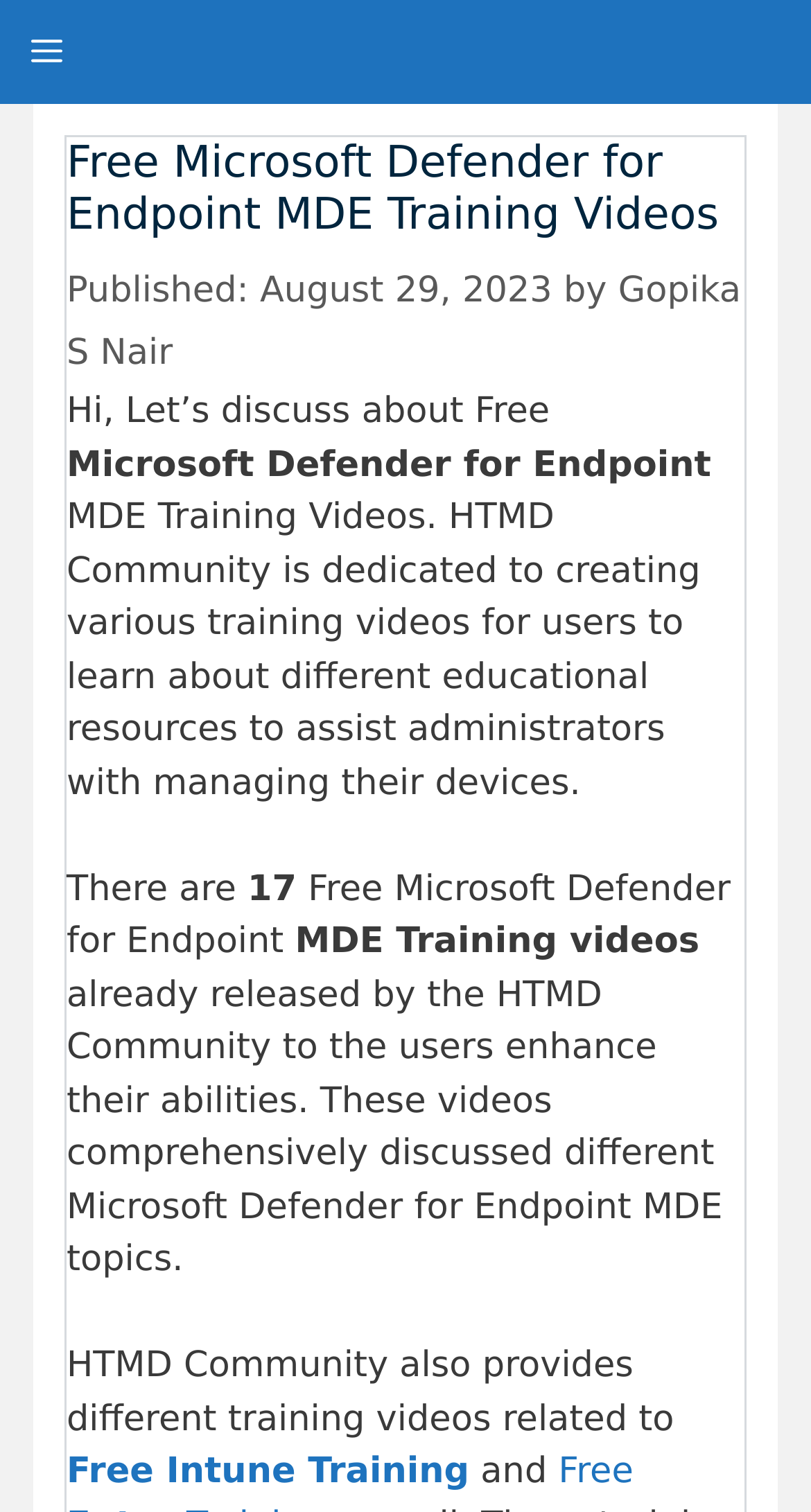Utilize the details in the image to give a detailed response to the question: How many free training videos are available?

The number of free training videos can be found in the StaticText element that displays the text '17'. This element is a sibling of the StaticText element that displays the text 'There are'.